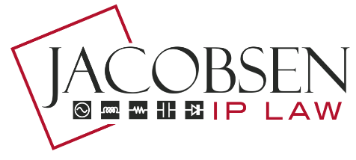Answer the question below using just one word or a short phrase: 
What does the logo reflect?

firm's commitment